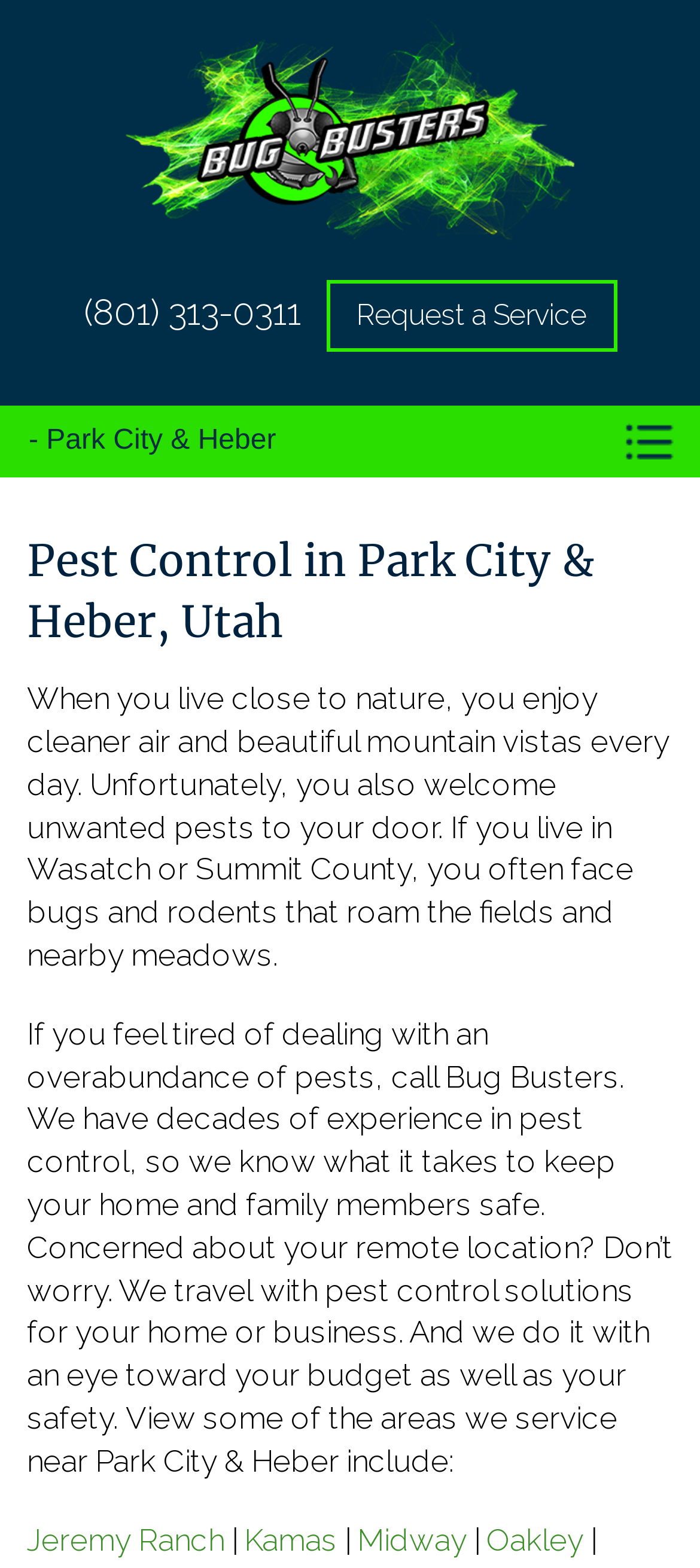Analyze and describe the webpage in a detailed narrative.

The webpage is about Bug Busters, a pest control service provider in Park City, Utah, and surrounding areas. At the top left corner, there is a Bug Busters logo, which is an image linked to the company's website. Next to the logo, there is a phone number, (801) 313-0311, and a "Request a Service" link.

Below the top section, there is a header that spans the entire width of the page, containing the title "Pest Control in Park City & Heber, Utah". Underneath the header, there is a paragraph of text that describes the problem of pests in the area and introduces Bug Busters as a solution. The text explains that the company has decades of experience in pest control and can provide services to remote locations while considering the customer's budget and safety.

Following the introductory text, there is another paragraph that lists some of the areas serviced by Bug Busters, including Jeremy Ranch, Kamas, Midway, and Oakley. Each area is listed as a link, separated by vertical pipes. The links and pipes are aligned horizontally, taking up the full width of the page.